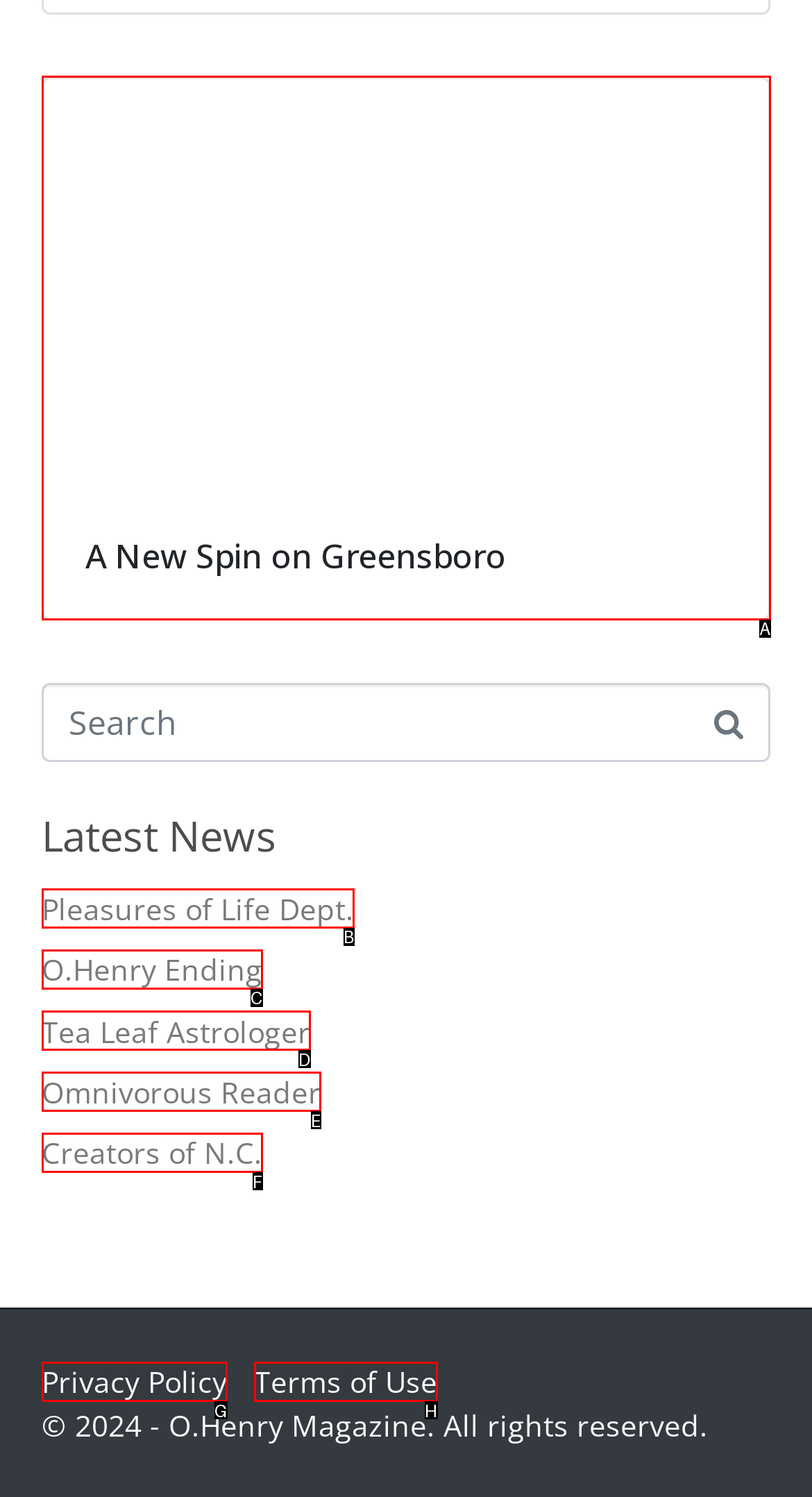From the options provided, determine which HTML element best fits the description: Pleasures of Life Dept.. Answer with the correct letter.

B